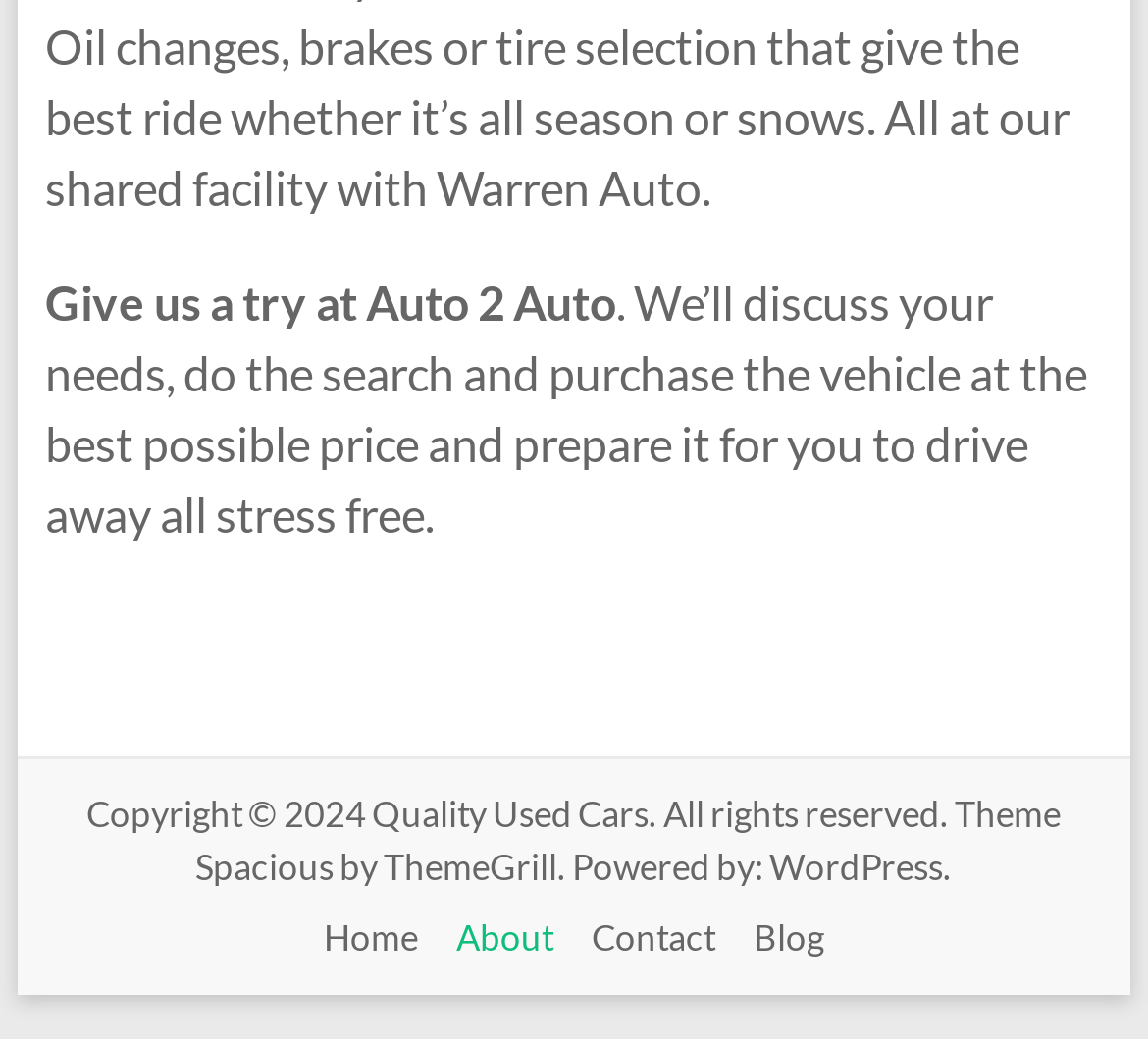How many main navigation links are there?
Ensure your answer is thorough and detailed.

There are four main navigation links at the bottom of the webpage, namely 'Home', 'About', 'Contact', and 'Blog', which can be identified by their link elements and bounding box coordinates.